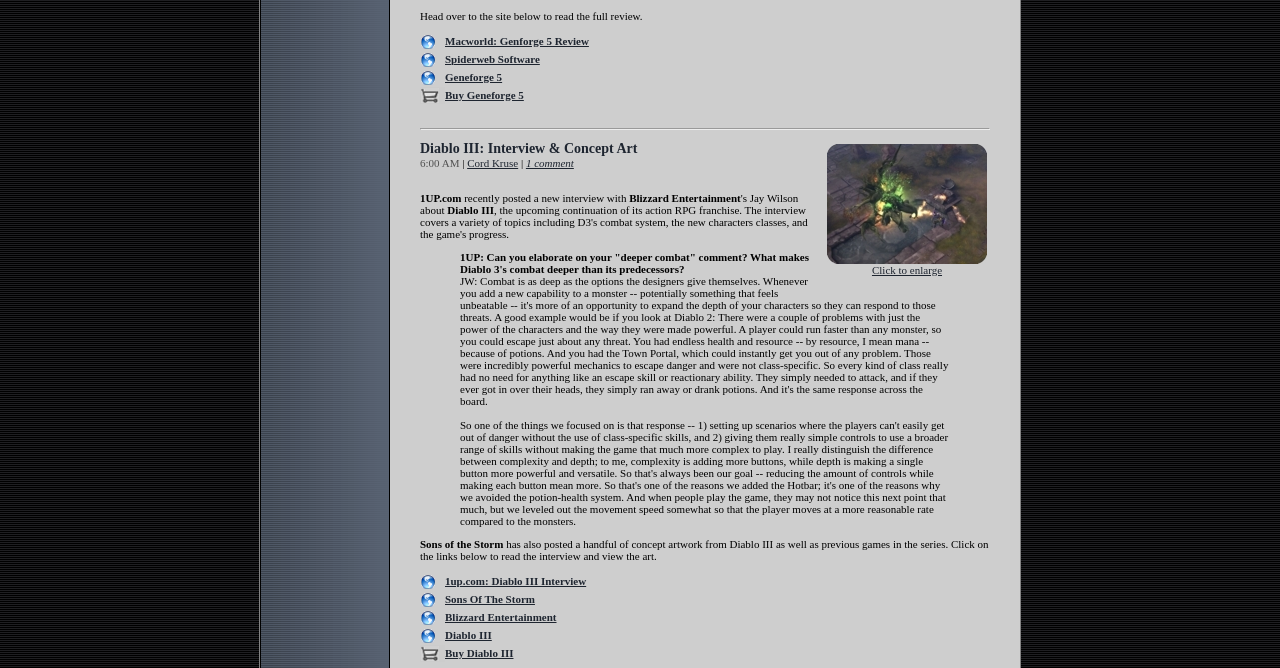Can you pinpoint the bounding box coordinates for the clickable element required for this instruction: "Read the interview with Blizzard Entertainment"? The coordinates should be four float numbers between 0 and 1, i.e., [left, top, right, bottom].

[0.348, 0.86, 0.458, 0.878]